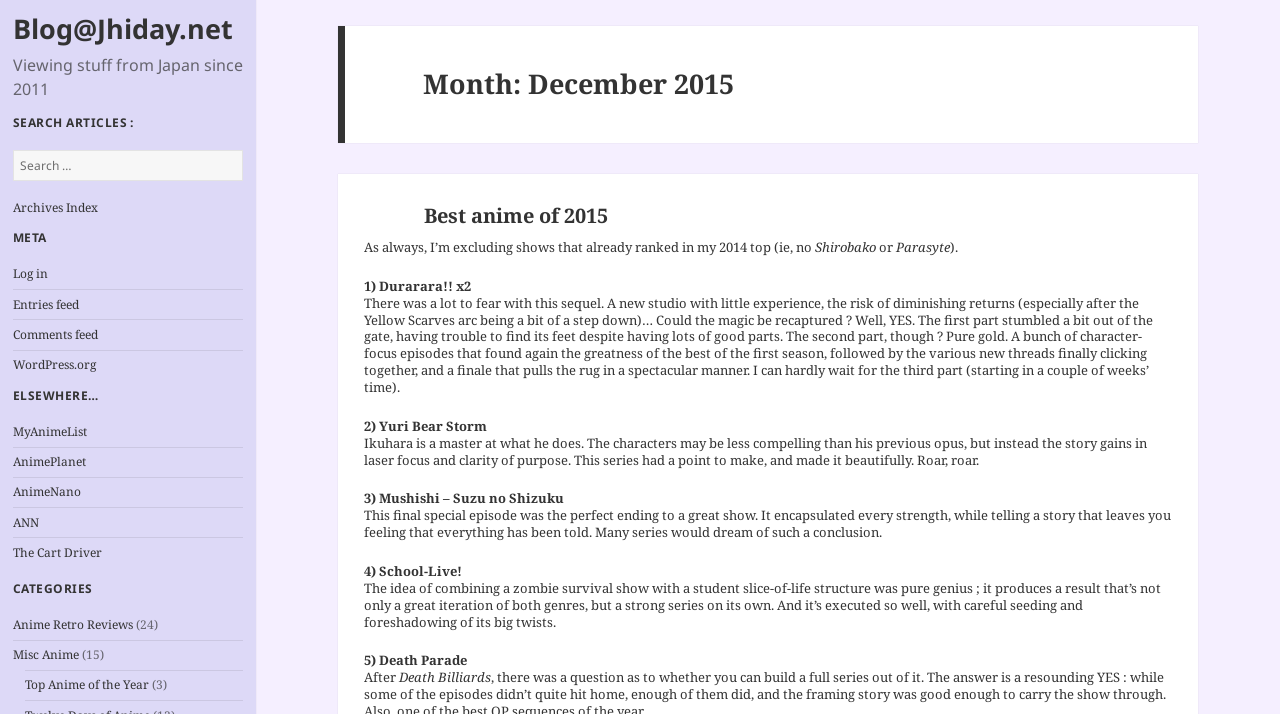Provide the bounding box coordinates of the section that needs to be clicked to accomplish the following instruction: "Visit MyAnimeList."

[0.01, 0.592, 0.068, 0.616]